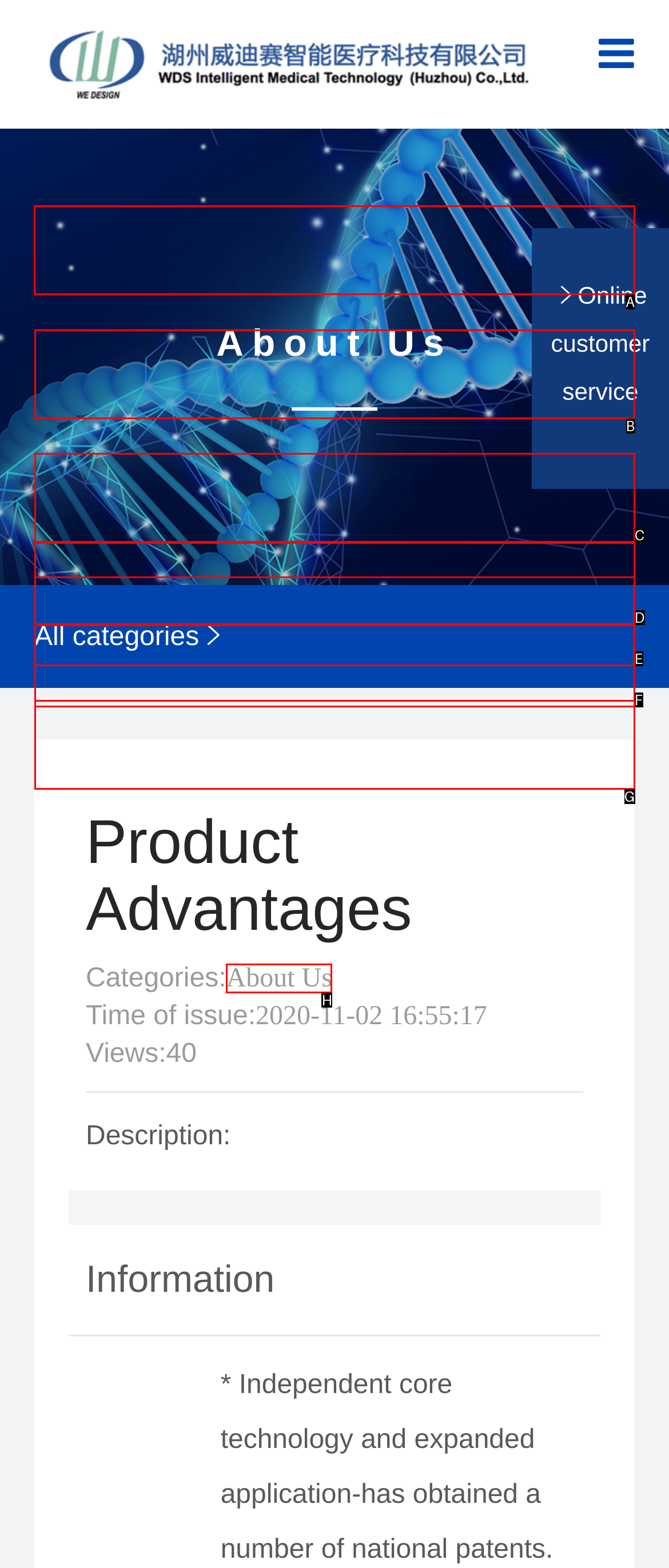Determine which letter corresponds to the UI element to click for this task: Click Home
Respond with the letter from the available options.

A